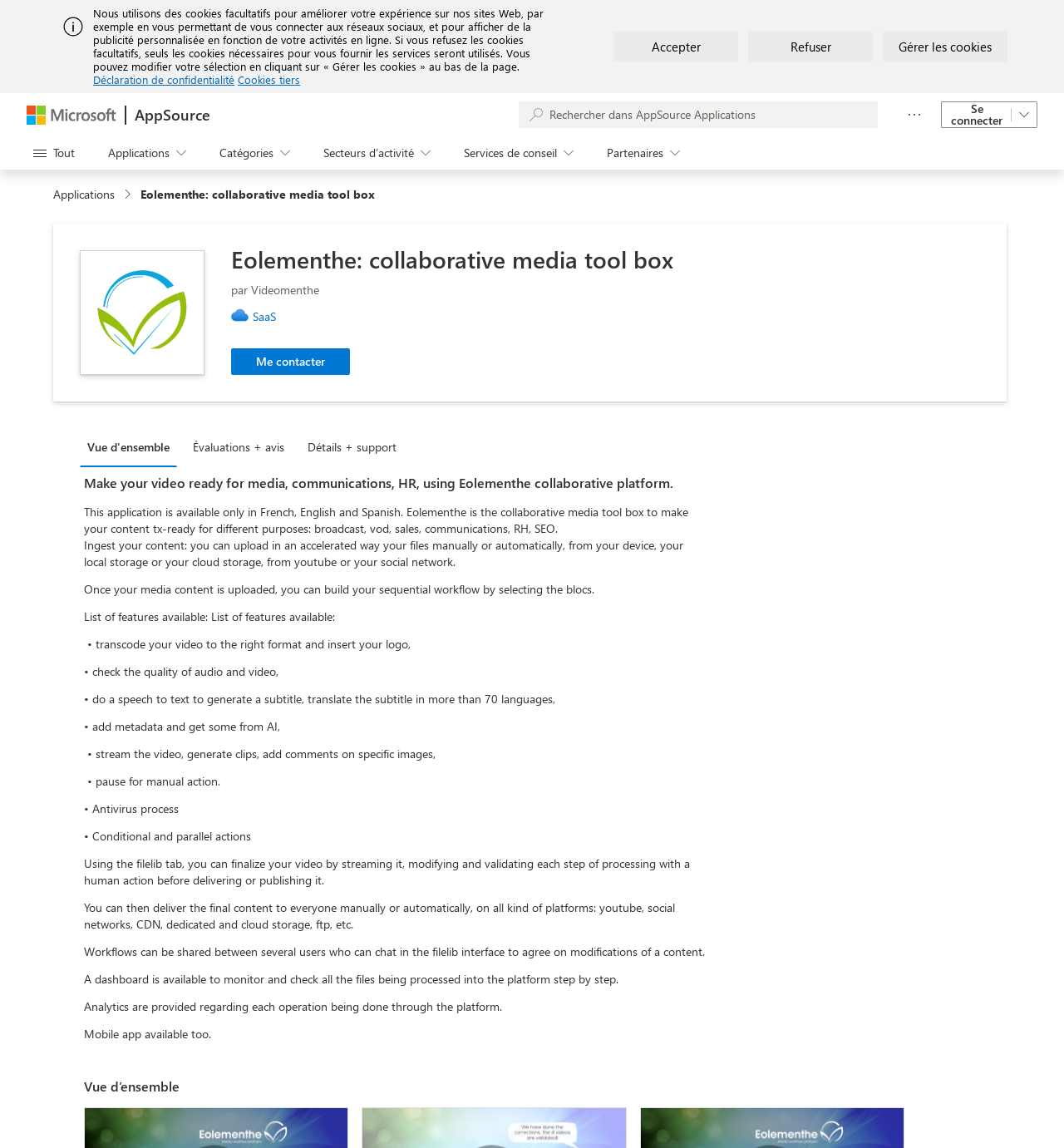Indicate the bounding box coordinates of the element that must be clicked to execute the instruction: "Connect to the platform". The coordinates should be given as four float numbers between 0 and 1, i.e., [left, top, right, bottom].

[0.884, 0.088, 0.975, 0.112]